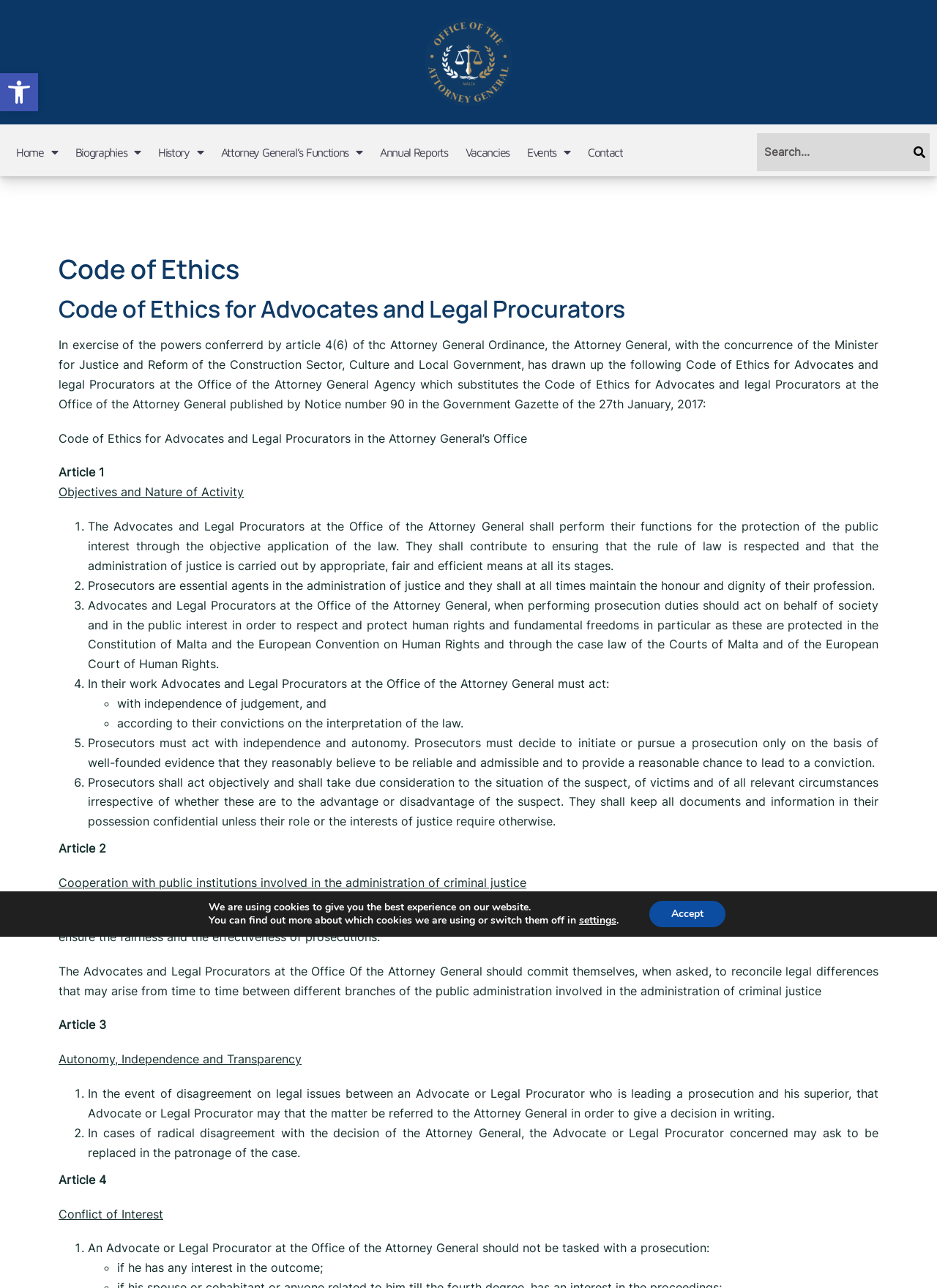Can you show the bounding box coordinates of the region to click on to complete the task described in the instruction: "Click Online CBT"?

None